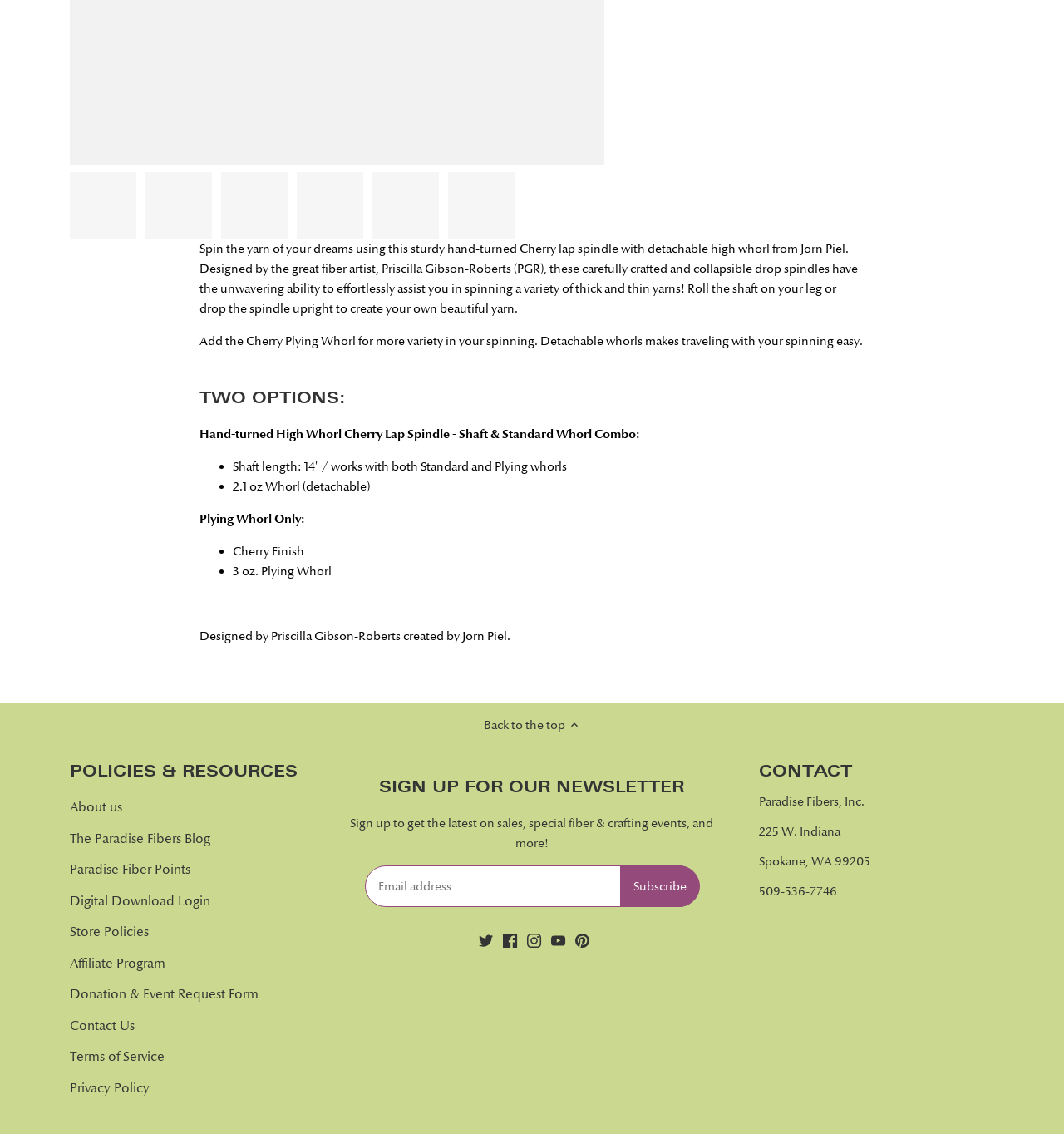Please identify the coordinates of the bounding box that should be clicked to fulfill this instruction: "Select a thumbnail".

[0.066, 0.152, 0.128, 0.21]